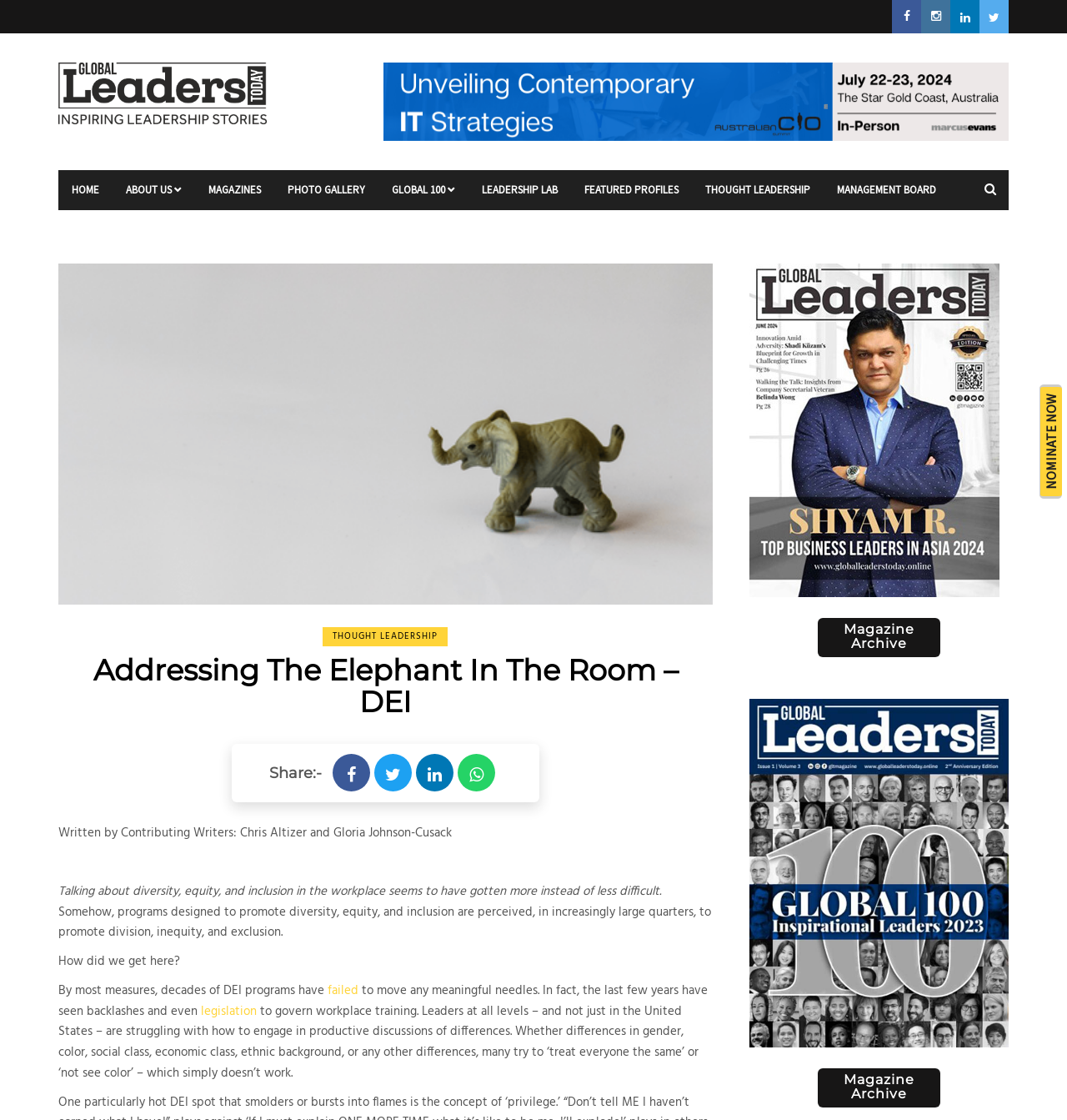Could you specify the bounding box coordinates for the clickable section to complete the following instruction: "Nominate now"?

[0.975, 0.345, 0.995, 0.443]